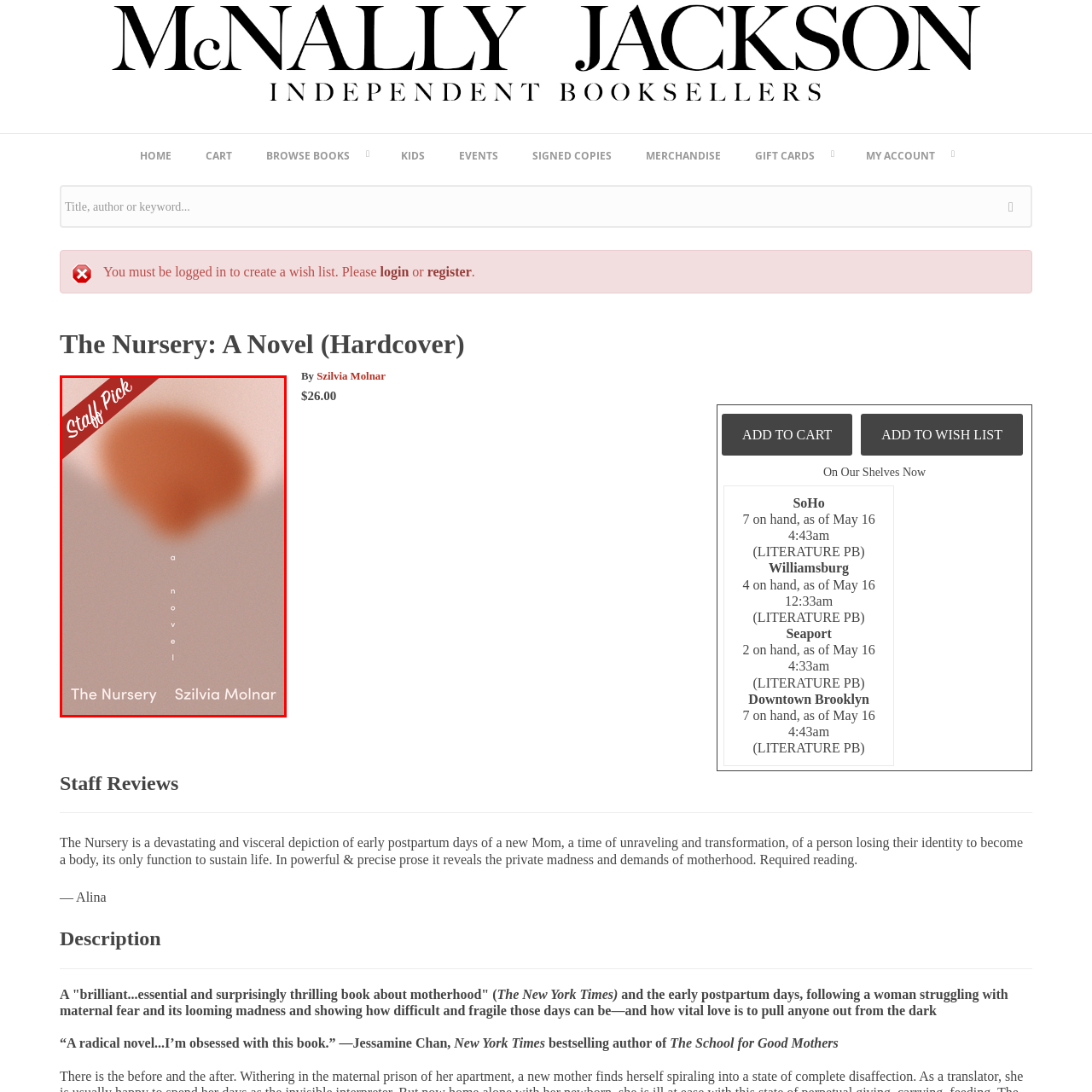What is the theme of the novel 'The Nursery'?
Analyze the image surrounded by the red bounding box and provide a thorough answer.

The novel 'The Nursery' conveys themes of motherhood and transformation, inviting readers to explore its depth and emotional resonance, which suggests that the book deals with complex and thought-provoking ideas related to motherhood and personal growth.